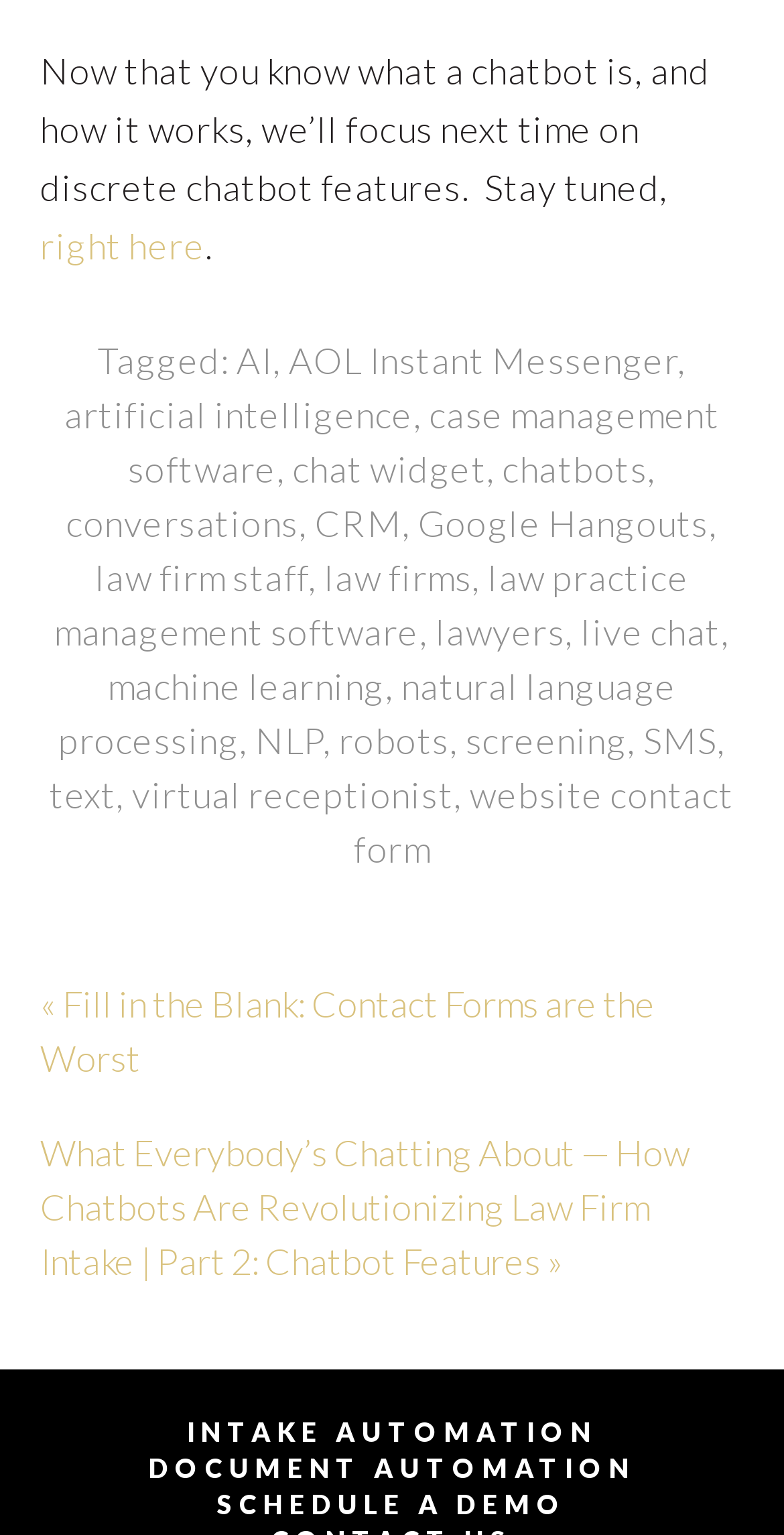Look at the image and write a detailed answer to the question: 
What is the topic of the webpage?

Based on the links and text on the webpage, it appears to be discussing chatbots and their features, specifically in the context of law firms and intake automation.